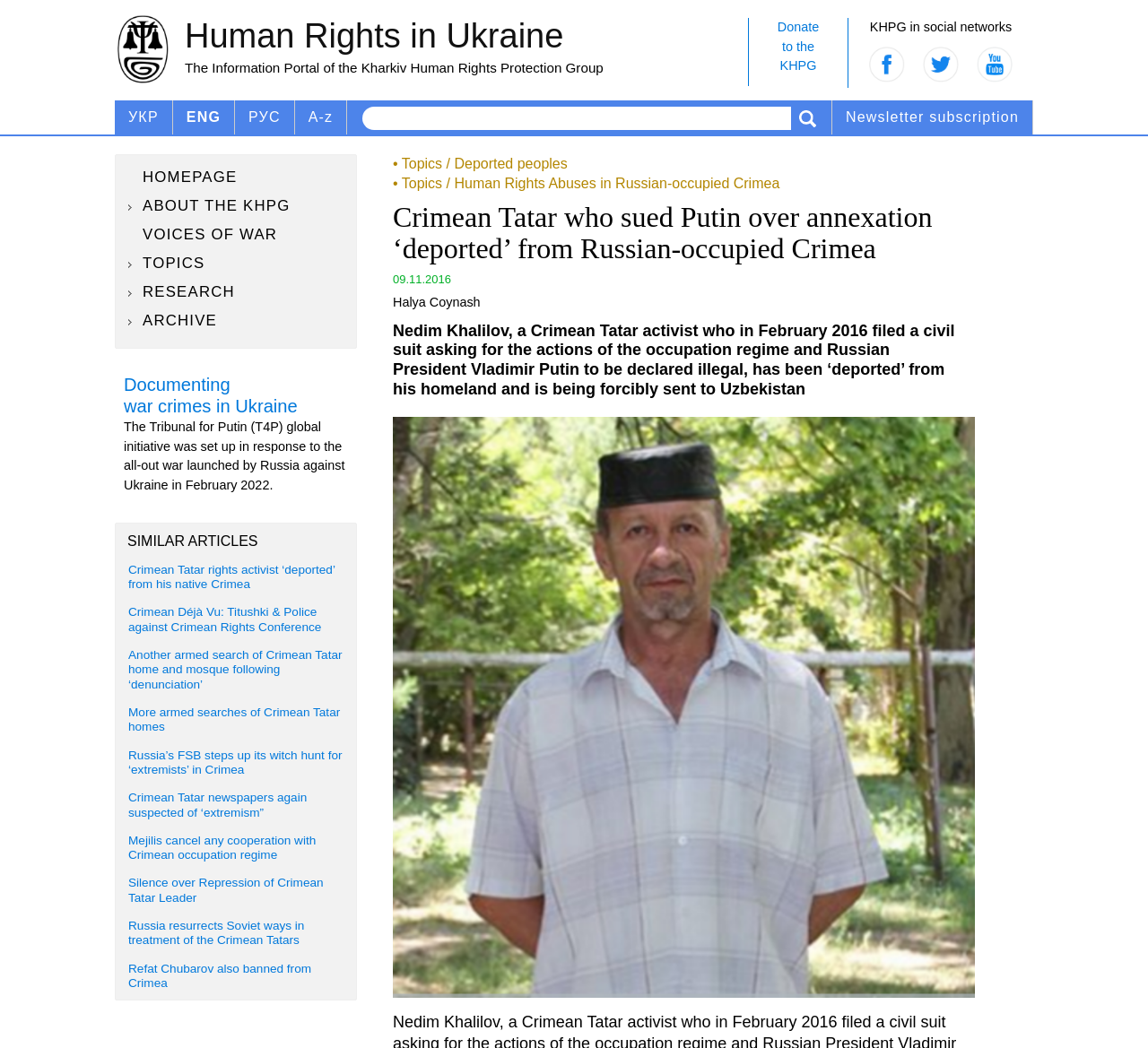From the screenshot, find the bounding box of the UI element matching this description: "Donateto theKHPG". Supply the bounding box coordinates in the form [left, top, right, bottom], each a float between 0 and 1.

[0.652, 0.017, 0.738, 0.082]